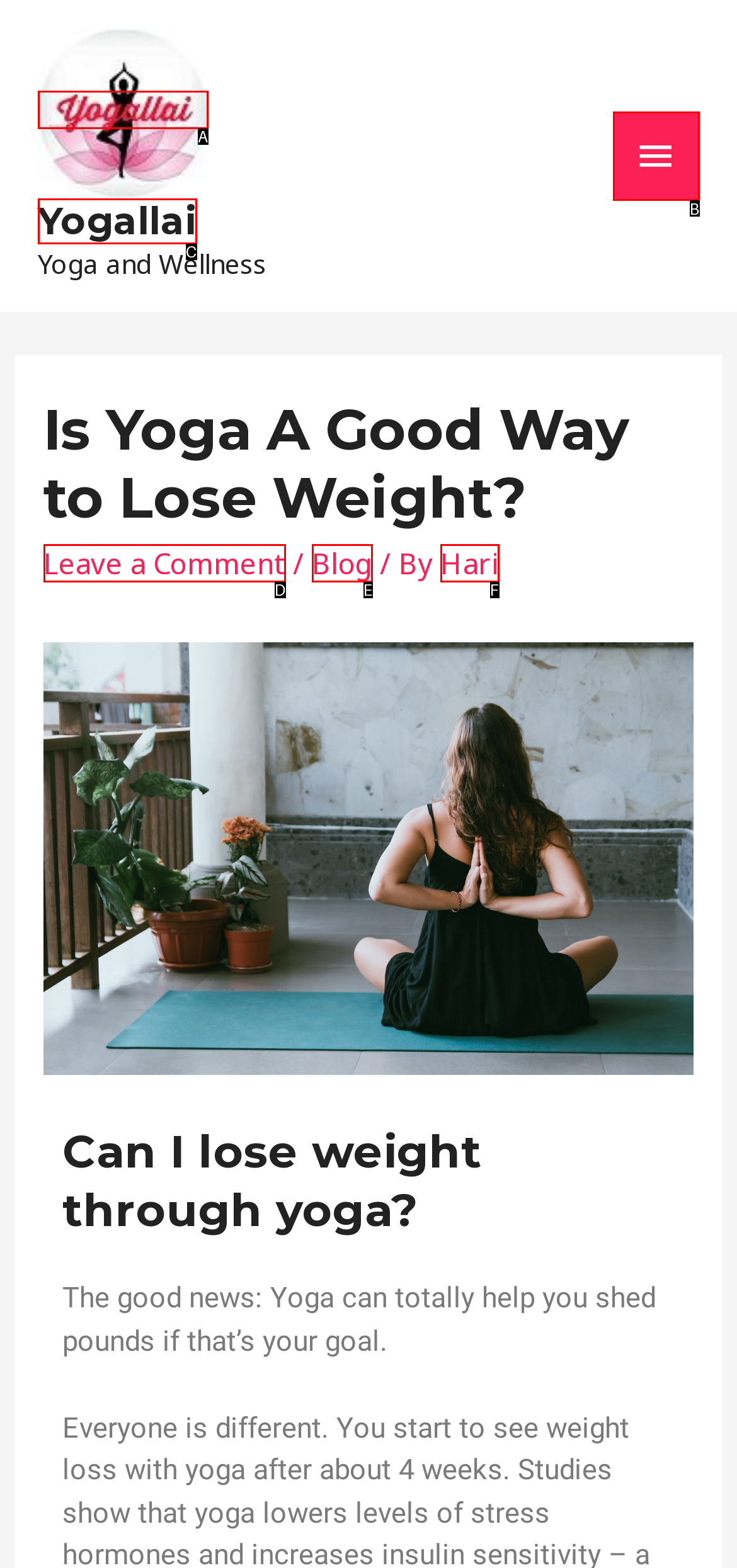Which lettered UI element aligns with this description: Main Menu
Provide your answer using the letter from the available choices.

B